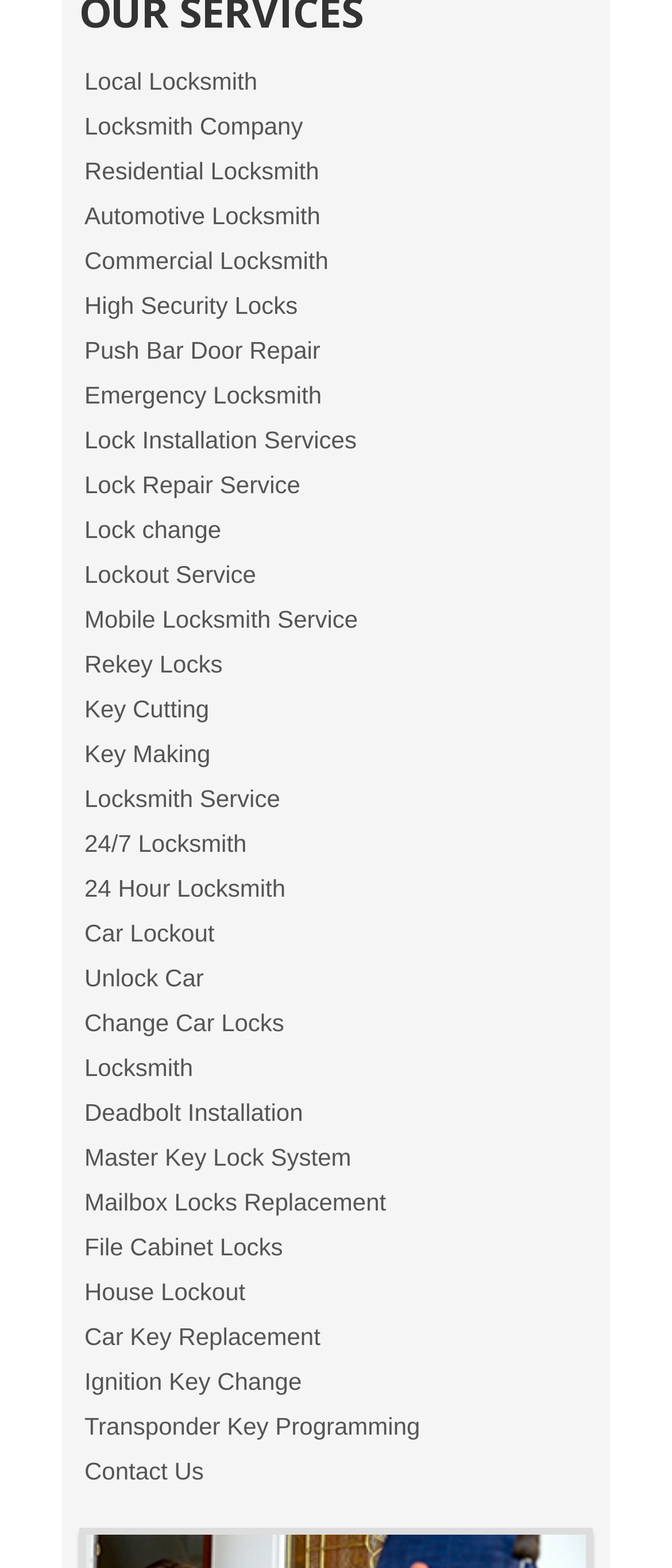Identify the bounding box coordinates necessary to click and complete the given instruction: "View Lock Installation Services".

[0.118, 0.266, 0.882, 0.295]